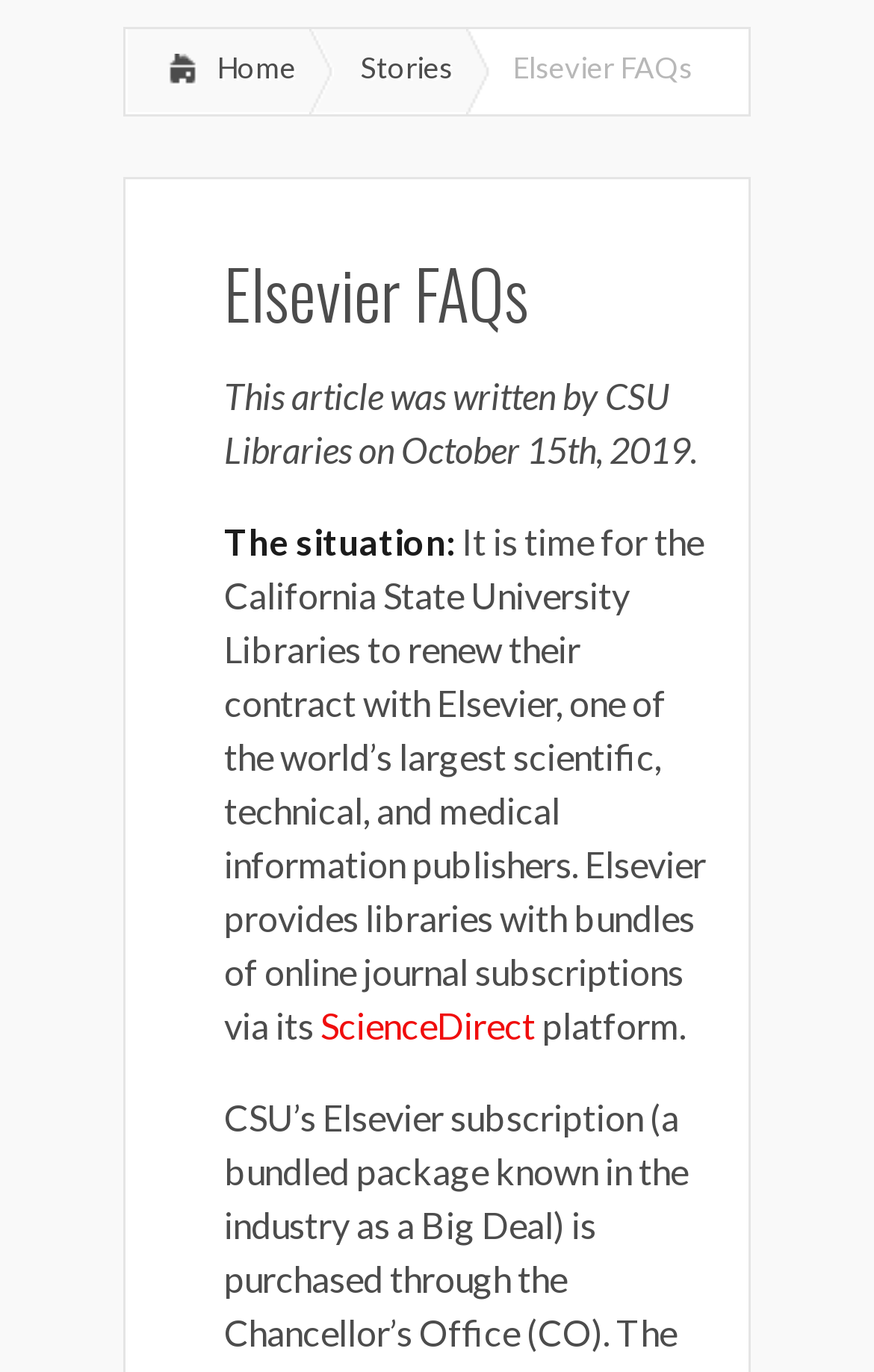Locate the UI element described by ScienceDirect and provide its bounding box coordinates. Use the format (top-left x, top-left y, bottom-right x, bottom-right y) with all values as floating point numbers between 0 and 1.

[0.367, 0.732, 0.613, 0.763]